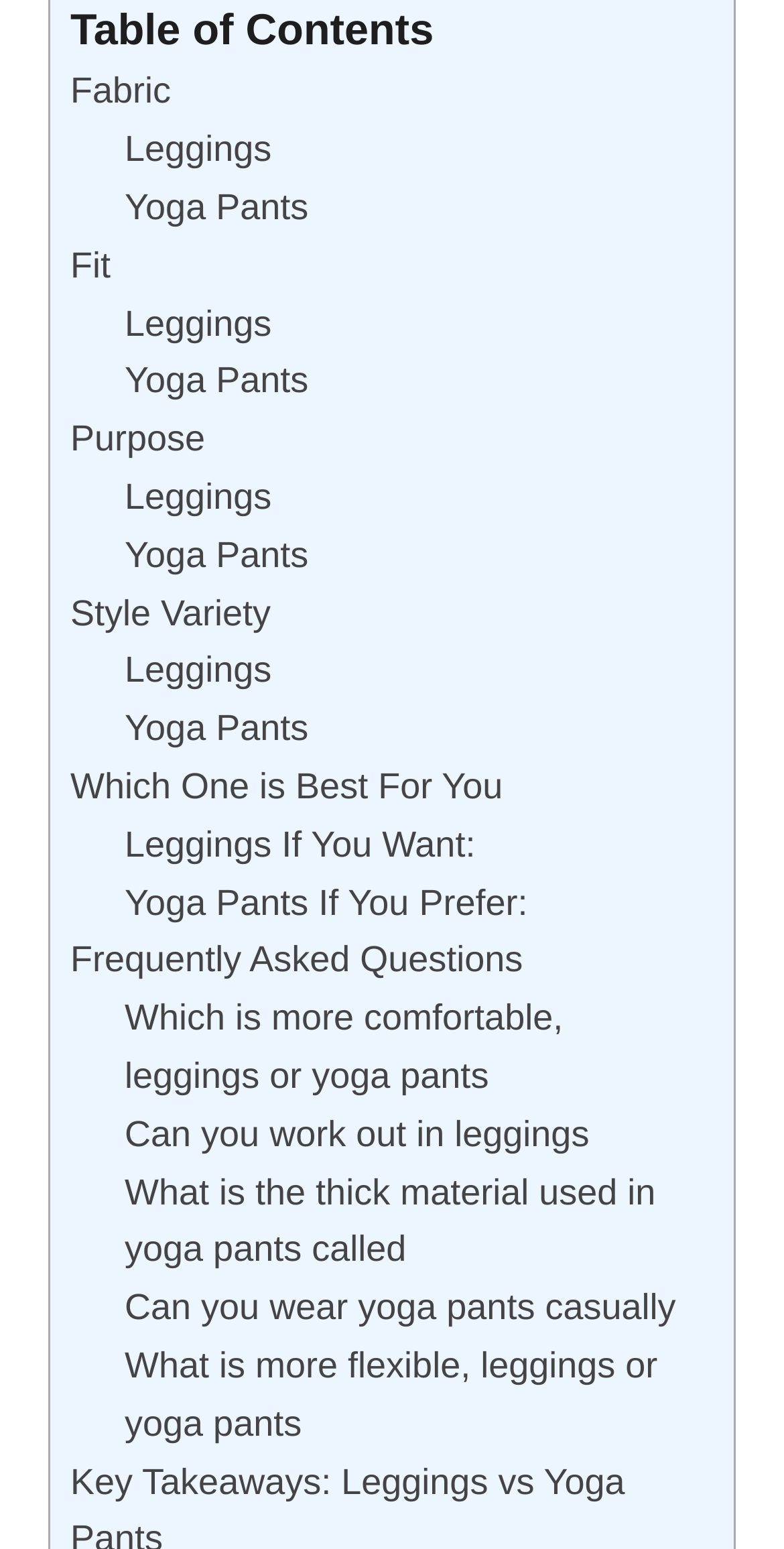What is the main topic of this webpage?
Respond to the question with a single word or phrase according to the image.

Leggings and Yoga Pants